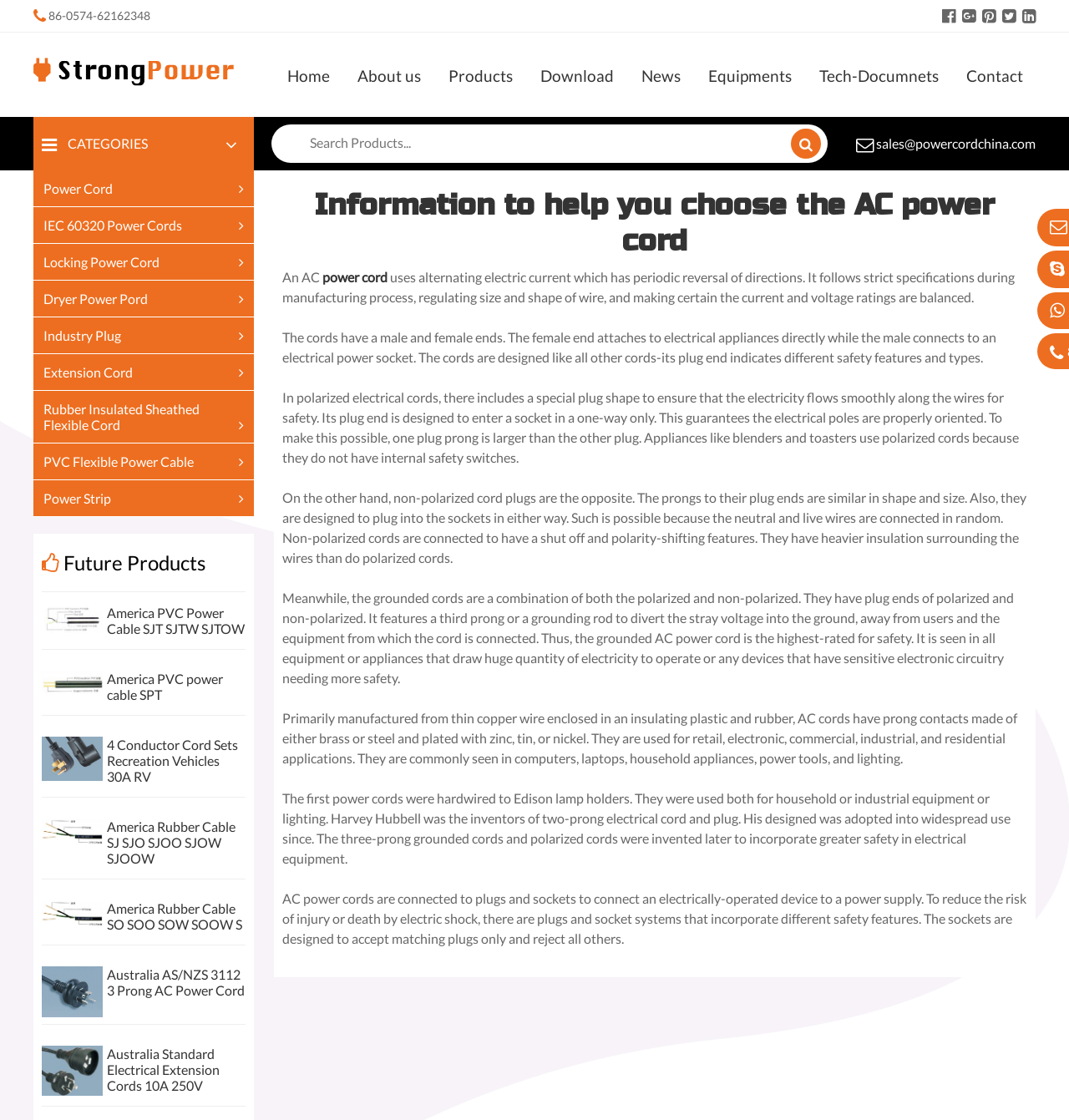Locate the coordinates of the bounding box for the clickable region that fulfills this instruction: "View information about 'Power Cord'".

[0.041, 0.161, 0.105, 0.175]